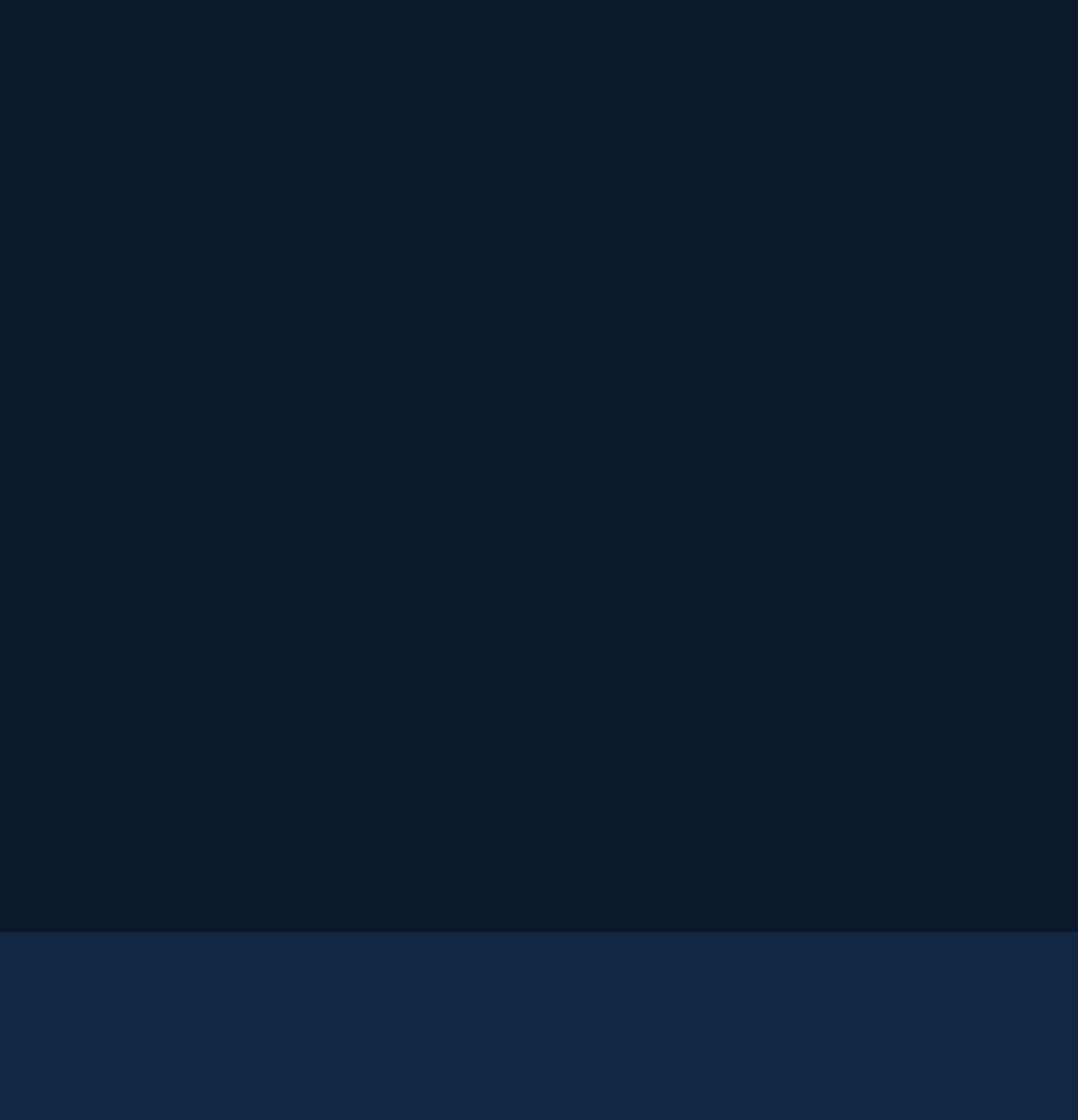What is the state of the location with address 707 W Main Ave?
Answer the question with a single word or phrase by looking at the picture.

Washington